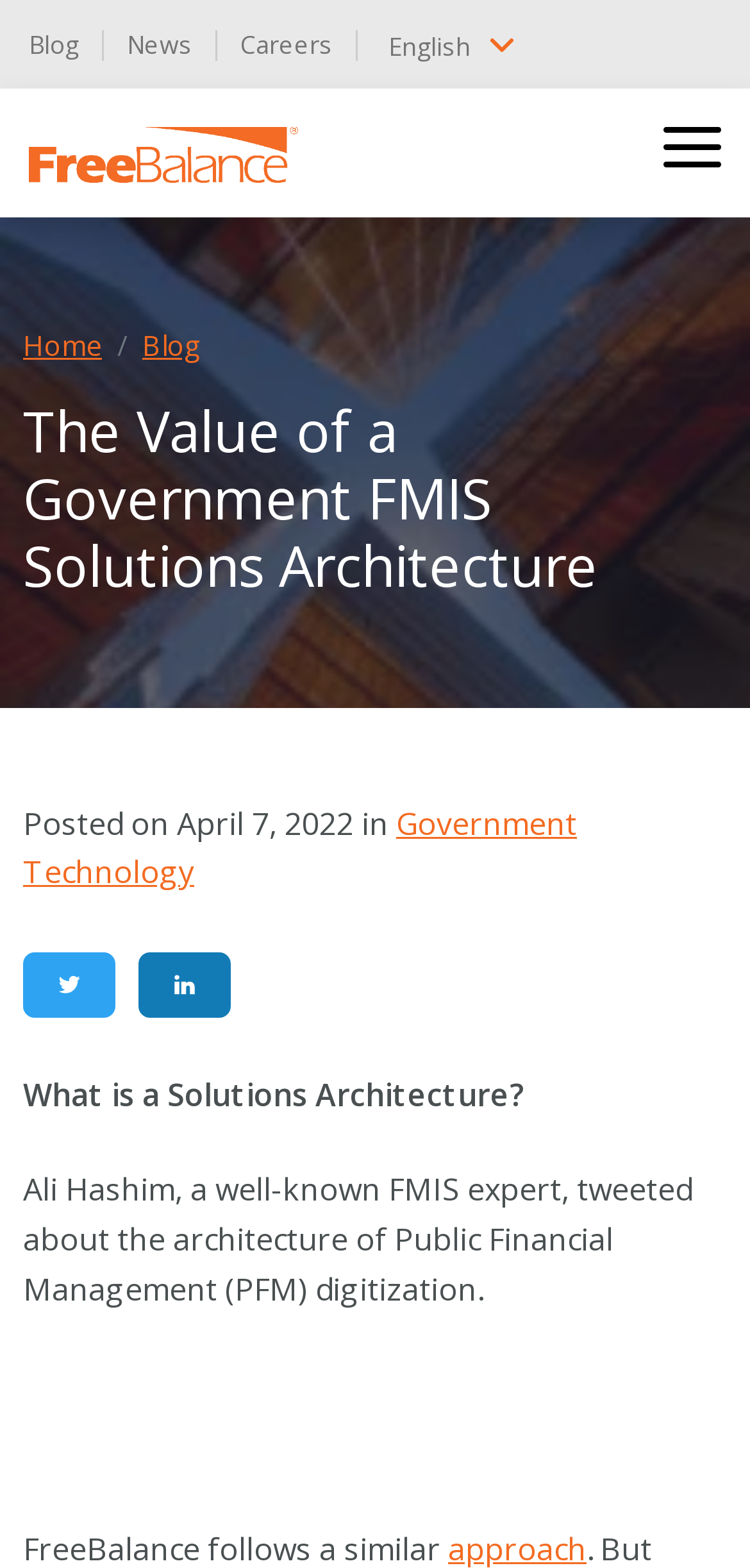Please find the bounding box coordinates of the section that needs to be clicked to achieve this instruction: "Share the post on Twitter".

[0.031, 0.607, 0.154, 0.649]